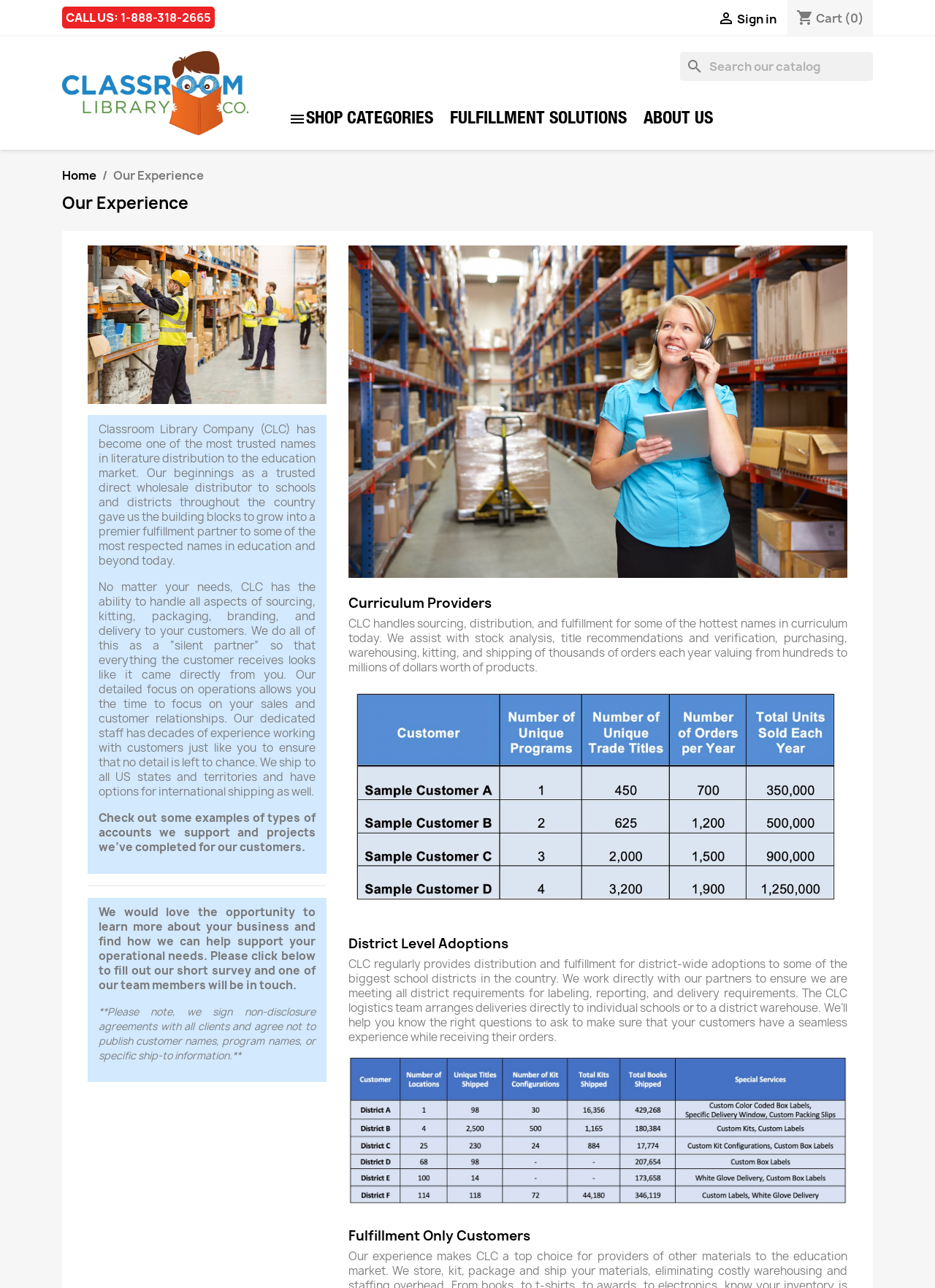Determine the bounding box coordinates of the clickable region to carry out the instruction: "View Classroom Library Company".

[0.066, 0.065, 0.266, 0.078]